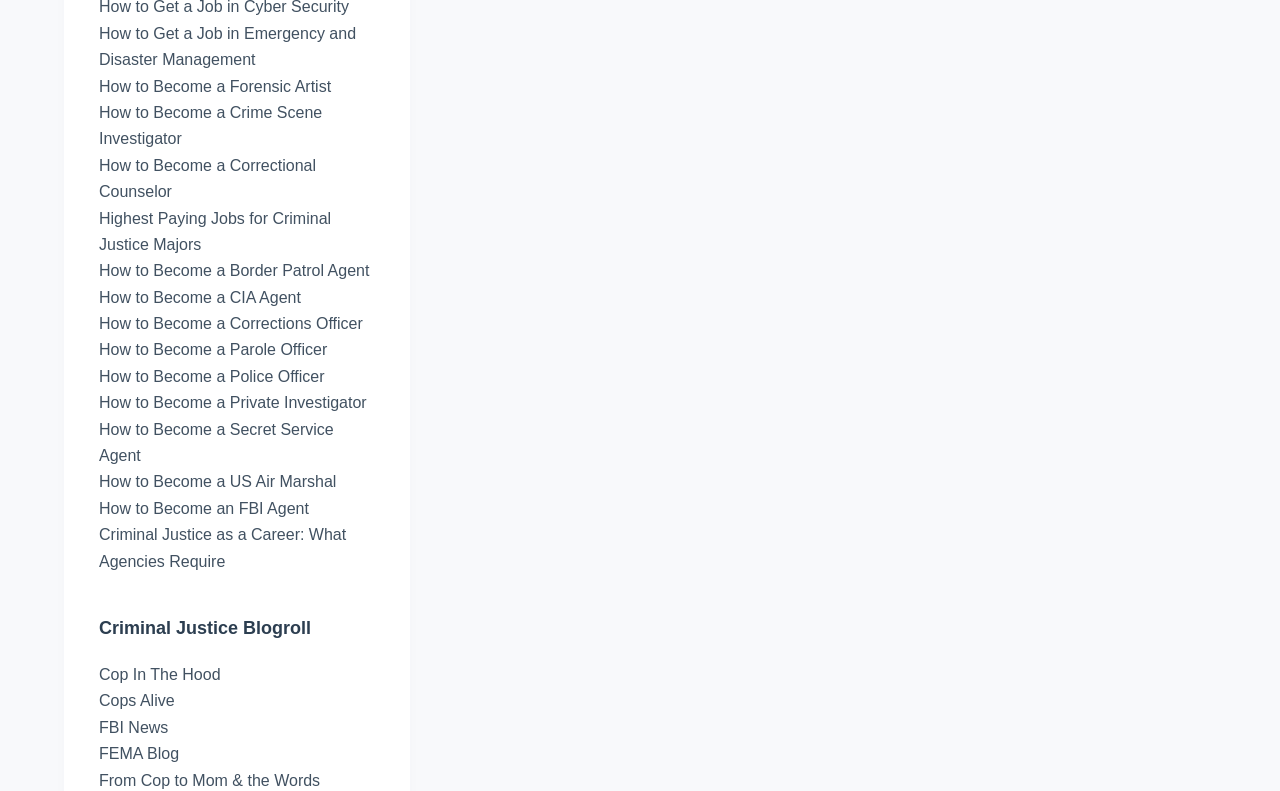Given the description of a UI element: "FBI News", identify the bounding box coordinates of the matching element in the webpage screenshot.

[0.077, 0.909, 0.132, 0.93]